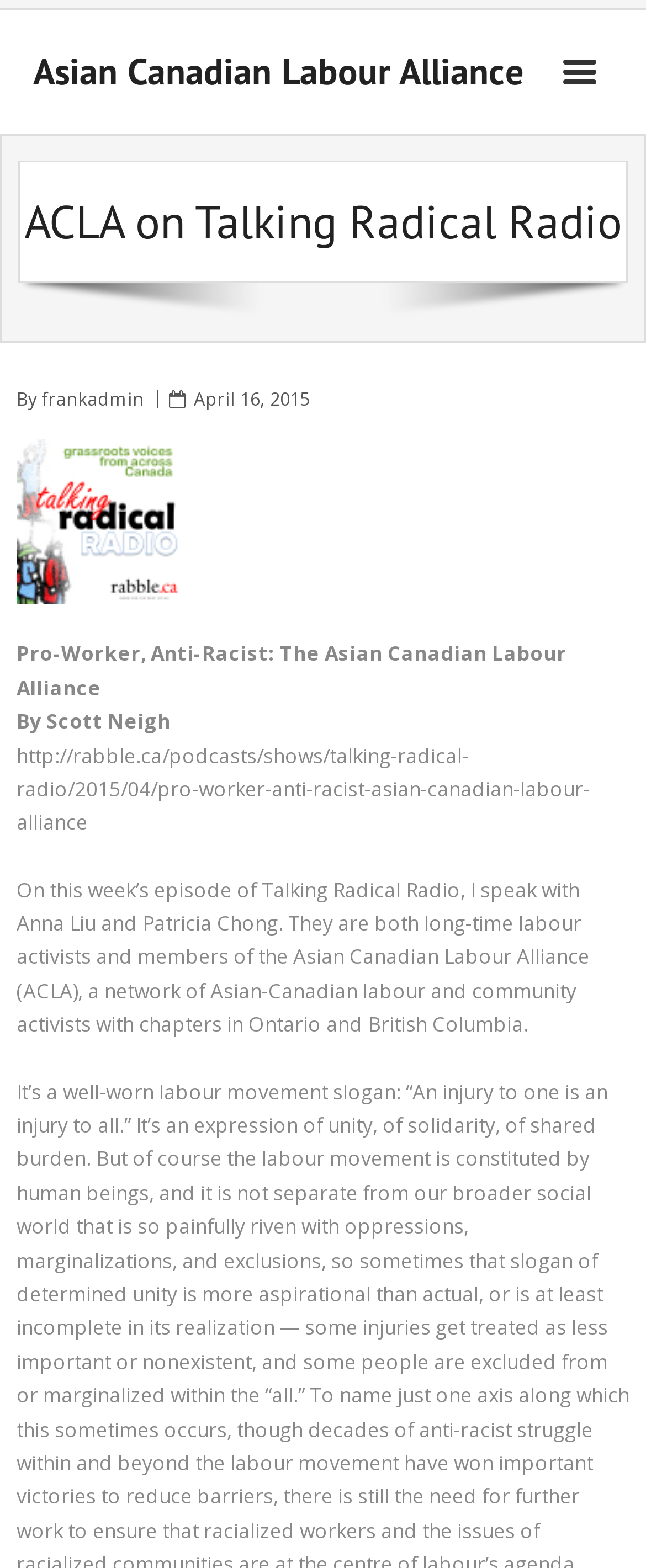Summarize the webpage comprehensively, mentioning all visible components.

The webpage is about an episode of Talking Radical Radio featuring the Asian Canadian Labour Alliance (ACLA). At the top, there is a heading that reads "ACLA on Talking Radical Radio" and a link to the Asian Canadian Labour Alliance below it. 

On the left side, there is a header section that contains a link to the author "frankadmin" and a link to the date "April 16, 2015". Below the header, there is a logo image of Talking Radical Radio, which takes up most of the width of the page.

The main content of the page starts with a static text that reads "Pro-Worker, Anti-Racist: The Asian Canadian Labour Alliance". Below this, there is a byline "By Scott Neigh" and a link to the podcast episode. 

The main article text describes the podcast episode, where the author speaks with Anna Liu and Patricia Chong, who are labour activists and members of the Asian Canadian Labour Alliance. The text provides a brief summary of the episode's content.